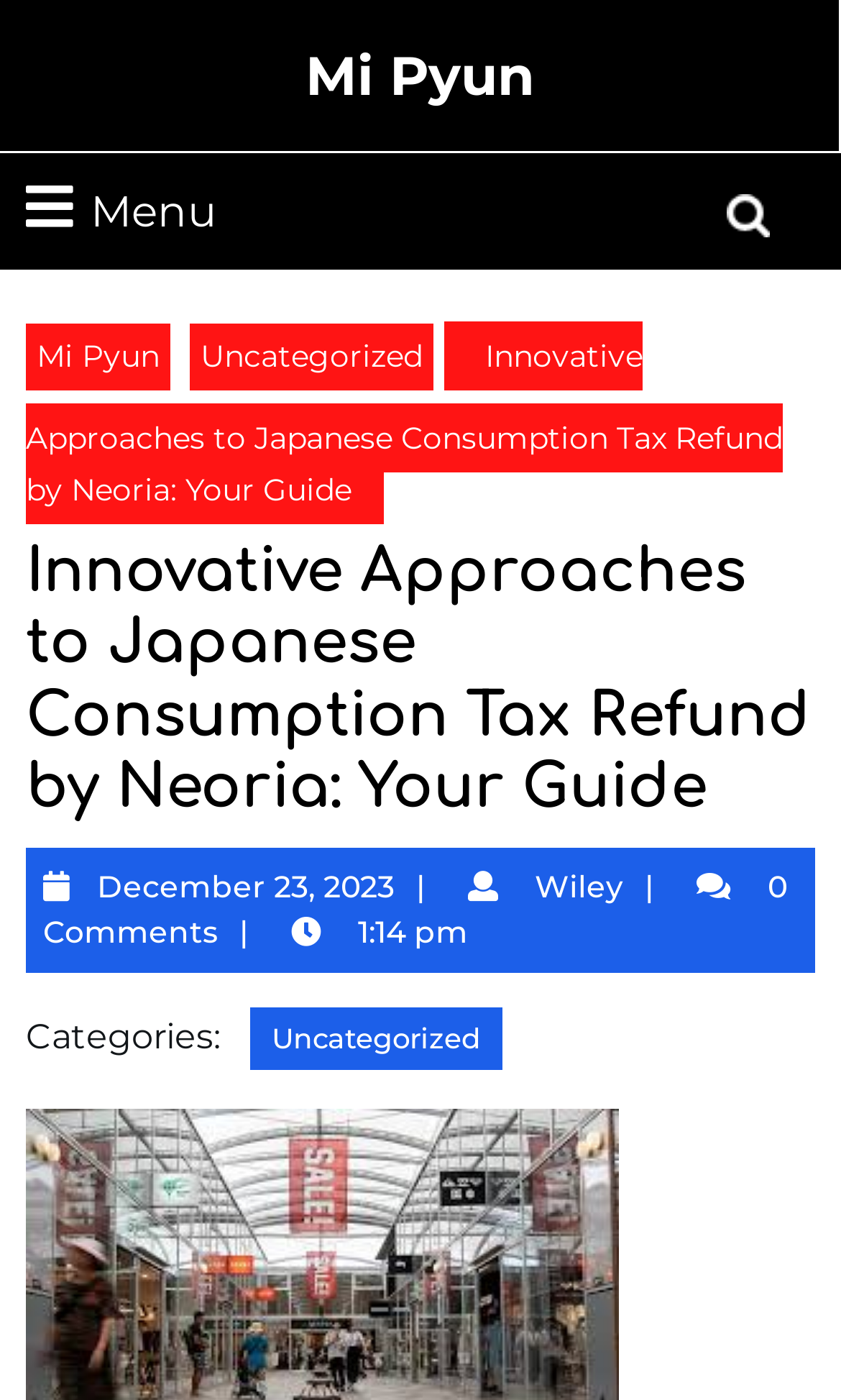What is the text next to the search box?
Answer with a single word or phrase by referring to the visual content.

Search for: